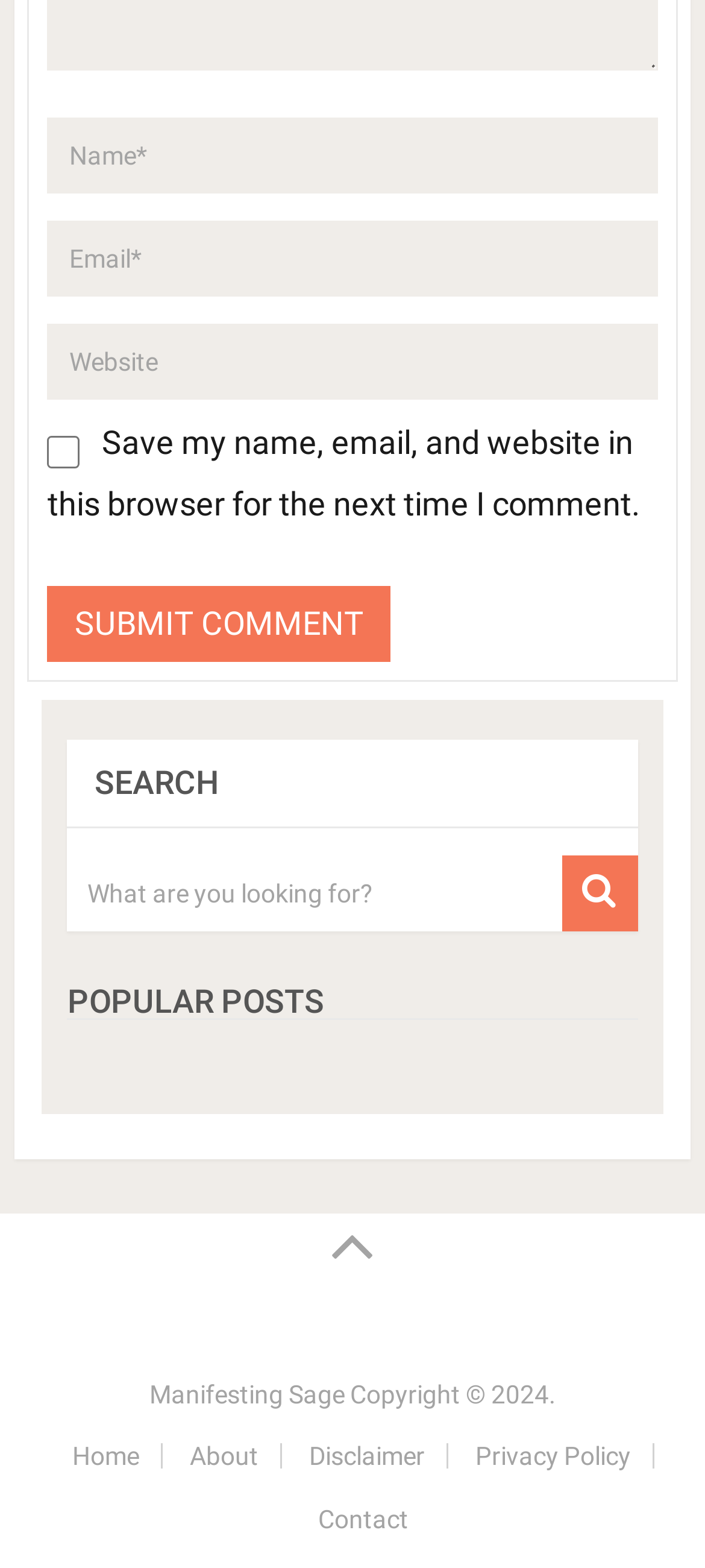Extract the bounding box coordinates of the UI element described by: "Disclaimer". The coordinates should include four float numbers ranging from 0 to 1, e.g., [left, top, right, bottom].

[0.438, 0.92, 0.603, 0.938]